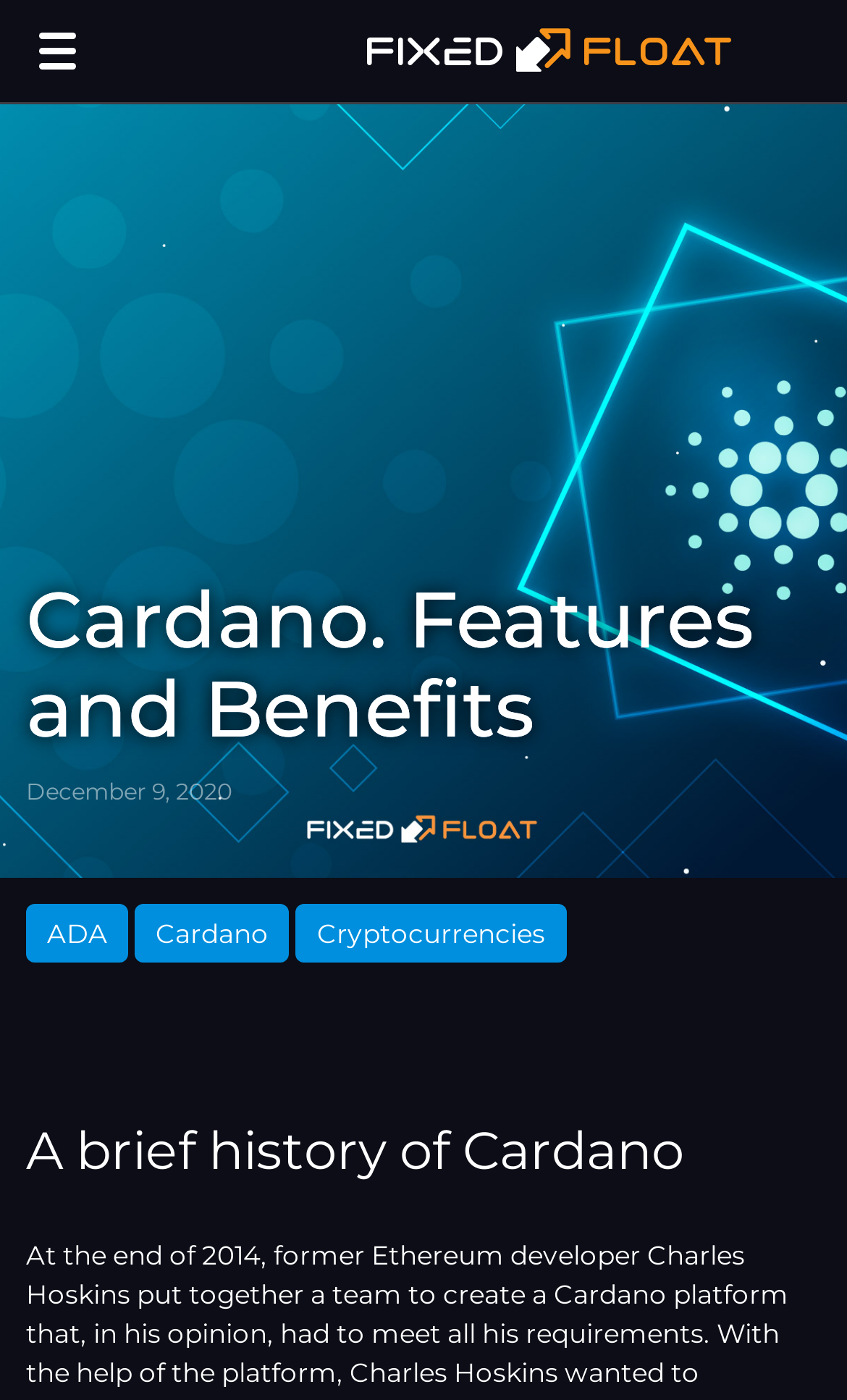What are the three links below the header?
Refer to the image and give a detailed answer to the question.

I found the three links by looking at the children of the header element, and they are the links with the text 'ADA', 'Cardano', and 'Cryptocurrencies'.